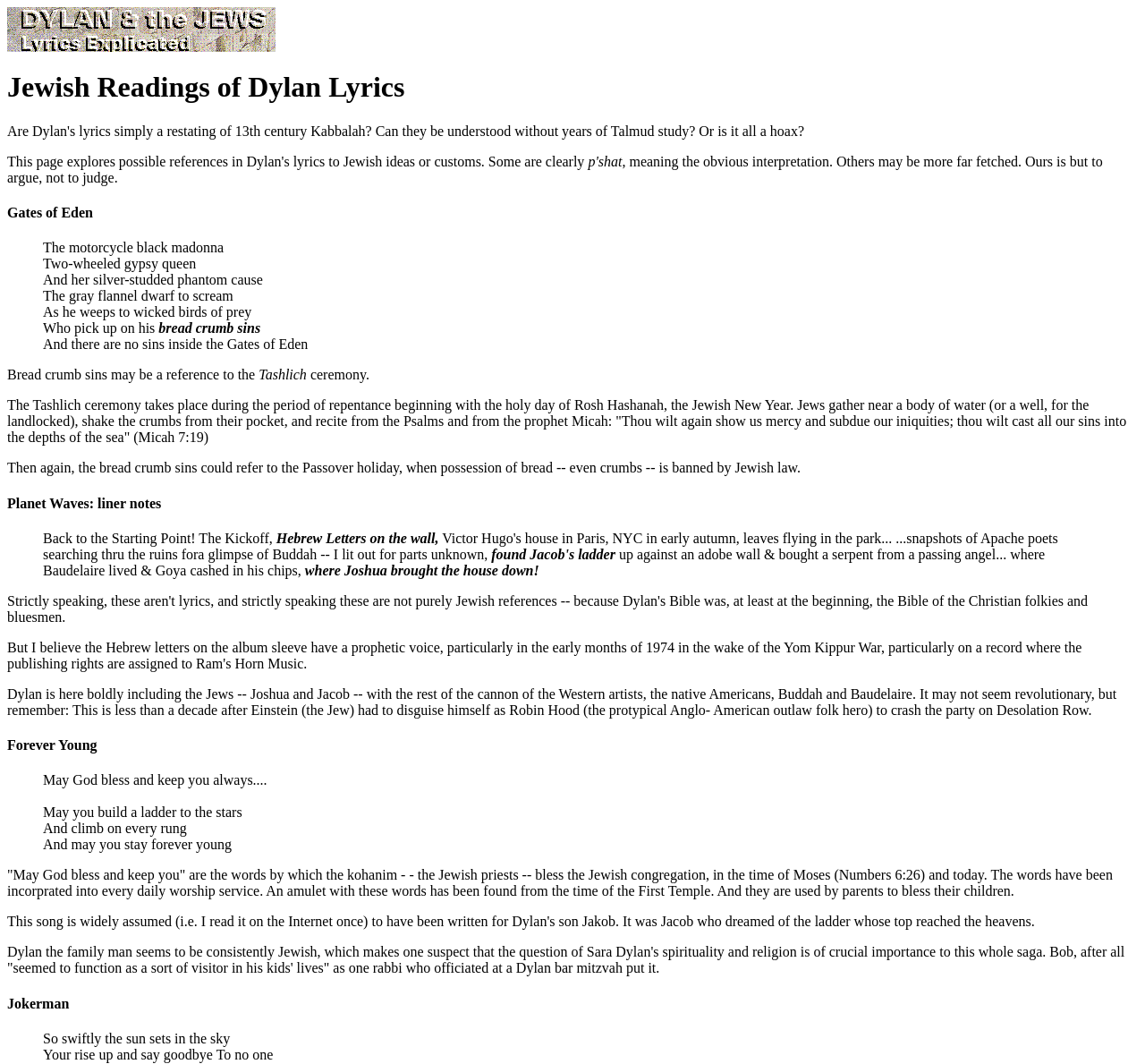Generate an in-depth caption that captures all aspects of the webpage.

This webpage is about Jewish readings of Bob Dylan's lyrics. At the top, there are two small images, followed by a heading that displays the title "Jewish Readings of Dylan Lyrics". Below the title, there is a brief introduction that sets the tone for the rest of the page, stating that some interpretations of Dylan's lyrics may be obvious, while others may be more far-fetched.

The page is divided into sections, each focusing on a specific song by Bob Dylan. The first section is about "Gates of Eden", which features a blockquote with lyrics from the song. The lyrics are presented in a poetic format, with each line indented and separated from the others. Below the blockquote, there is a paragraph that provides an interpretation of the lyrics, specifically the phrase "bread crumb sins", which may be a reference to the Tashlich ceremony or the Passover holiday.

The next section is about "Planet Waves: liner notes", which also features a blockquote with lyrics from the song. The lyrics are again presented in a poetic format, and below the blockquote, there is a paragraph that provides an interpretation of the lyrics, highlighting how Dylan is including Jewish figures, such as Joshua and Jacob, alongside other Western artists.

The following sections are about "Forever Young" and "Jokerman", each featuring a blockquote with lyrics from the respective songs. The lyrics are again presented in a poetic format, and below each blockquote, there are paragraphs that provide interpretations of the lyrics, highlighting their Jewish themes and references.

Throughout the page, there are a total of four headings, each indicating a new section about a specific song. The text is dense and features many paragraphs, with a focus on providing in-depth interpretations of Dylan's lyrics from a Jewish perspective.